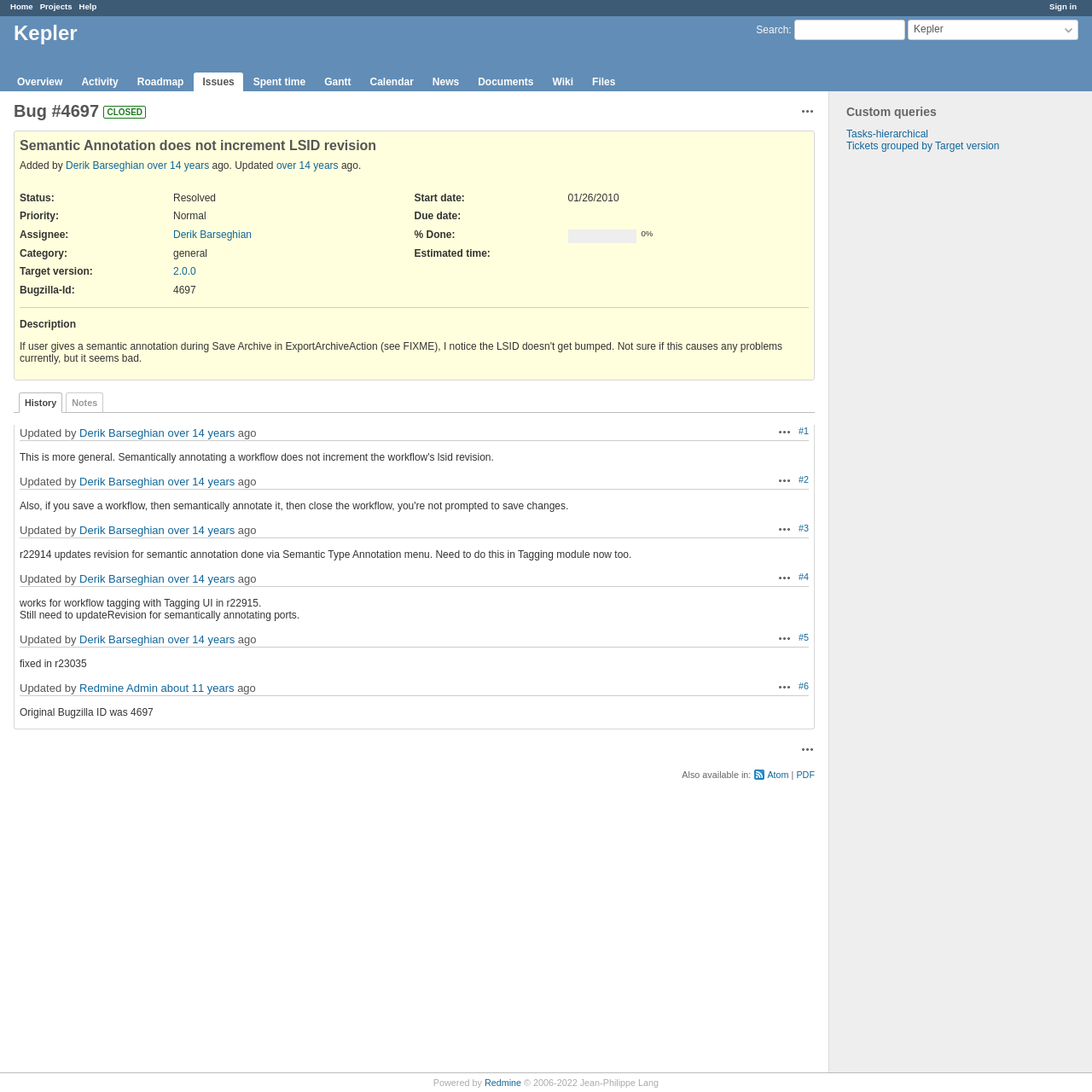Specify the bounding box coordinates of the area to click in order to execute this command: 'View project overview'. The coordinates should consist of four float numbers ranging from 0 to 1, and should be formatted as [left, top, right, bottom].

[0.008, 0.066, 0.065, 0.083]